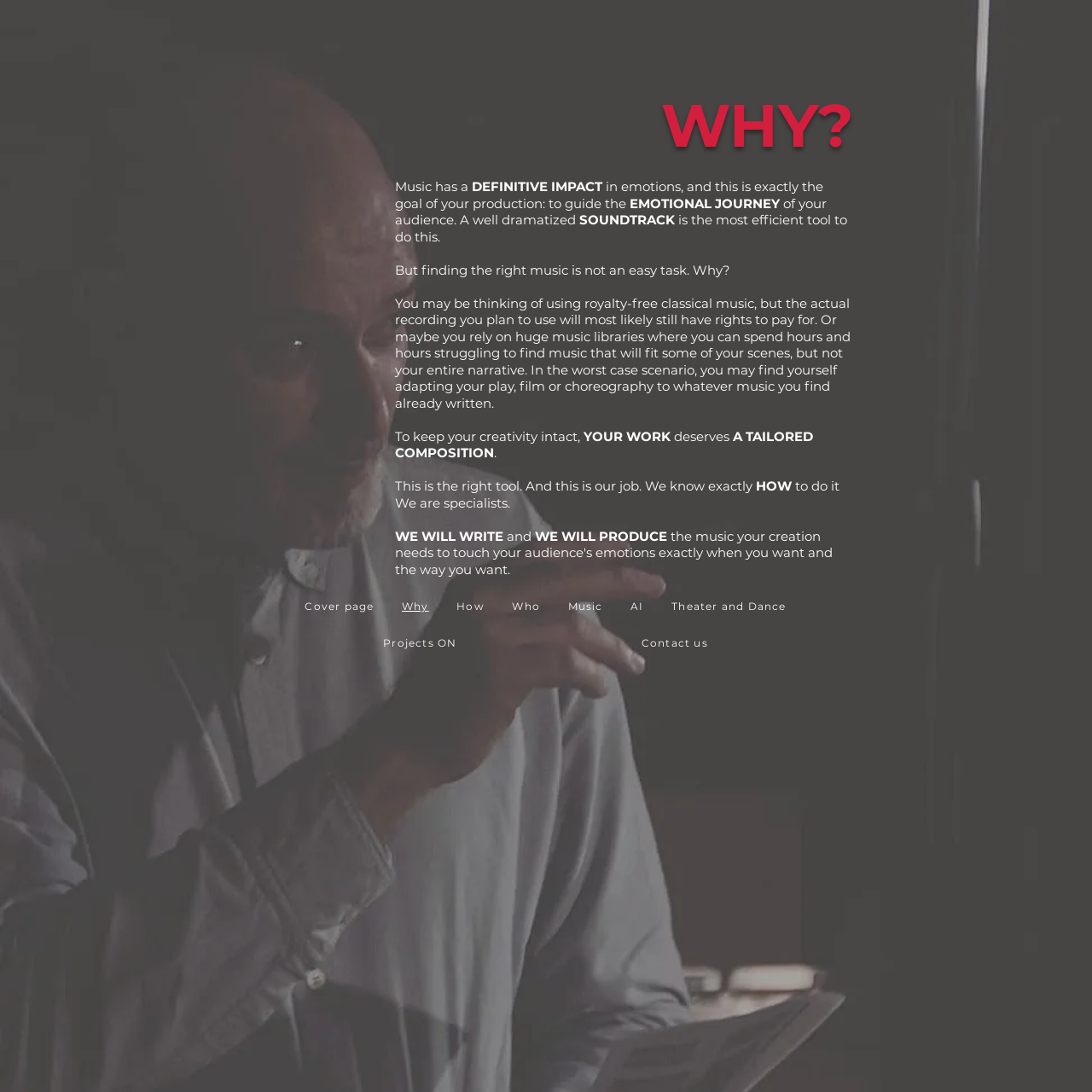Using the information in the image, give a comprehensive answer to the question: 
What is the problem with using royalty-free classical music?

The webpage mentions that even if you use royalty-free classical music, the actual recording you plan to use will most likely still have rights to pay for. This is stated in the text 'You may be thinking of using royalty-free classical music, but the actual recording you plan to use will most likely still have rights to pay for...'.